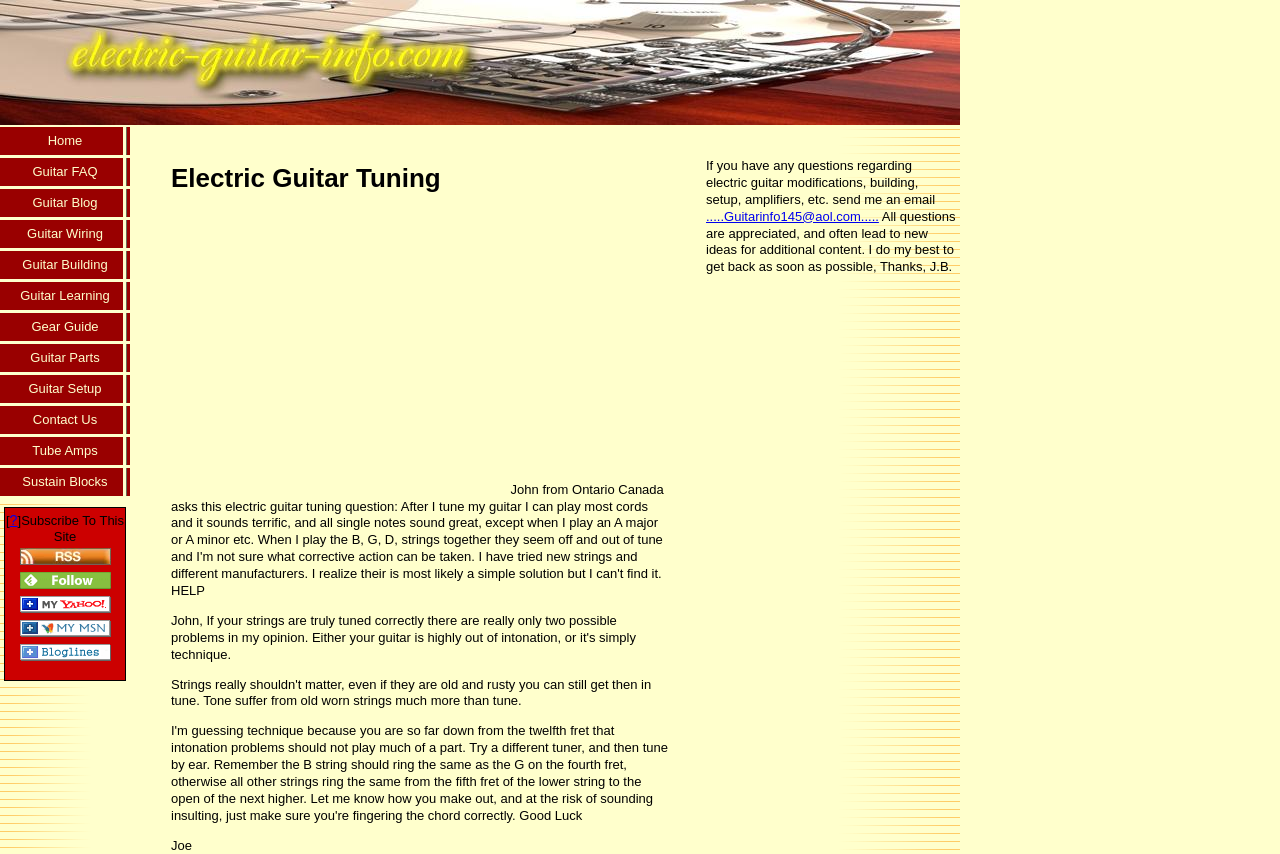How many images are associated with the subscription links?
Answer the question using a single word or phrase, according to the image.

5